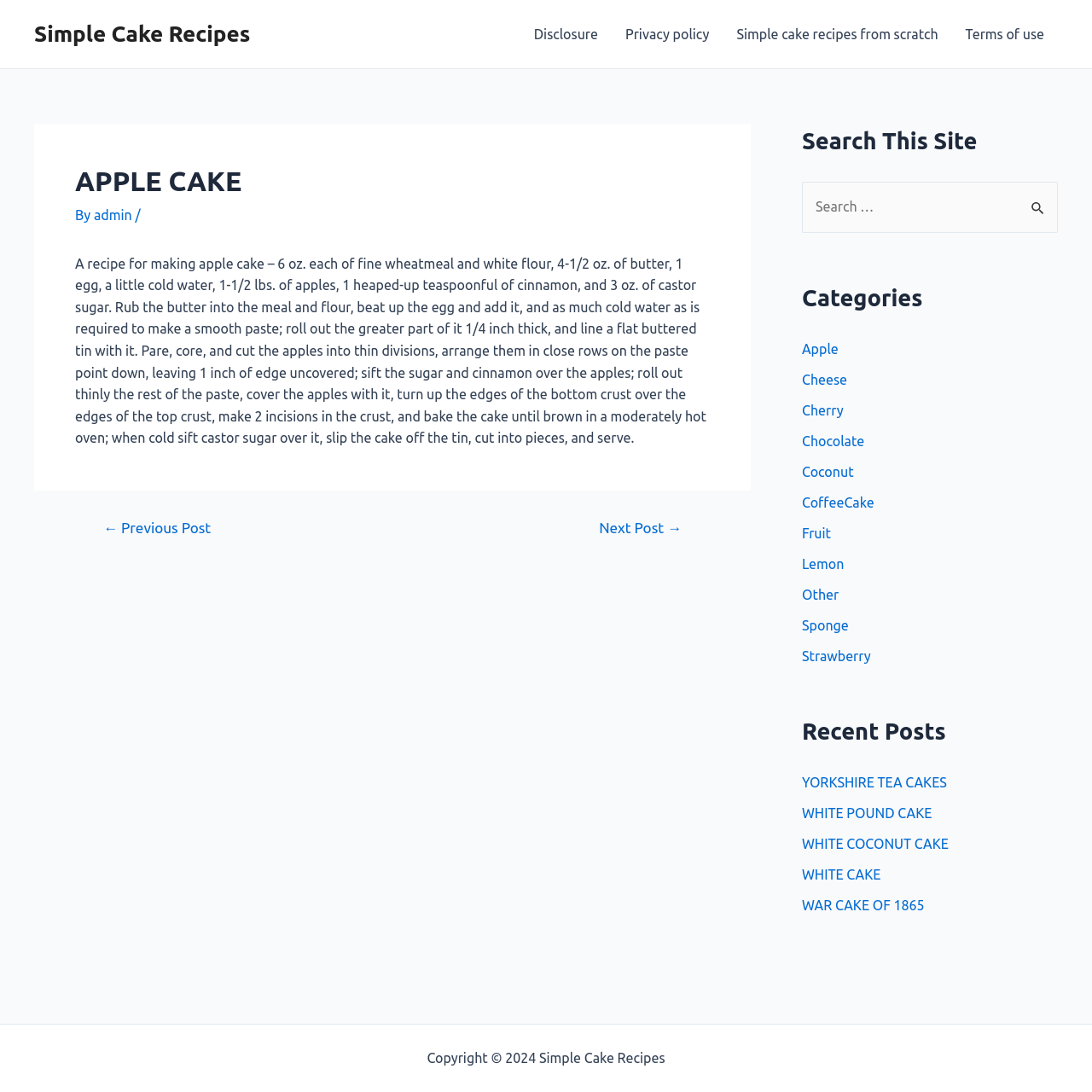Find the bounding box coordinates of the clickable area that will achieve the following instruction: "Search for a recipe".

[0.734, 0.166, 0.969, 0.213]